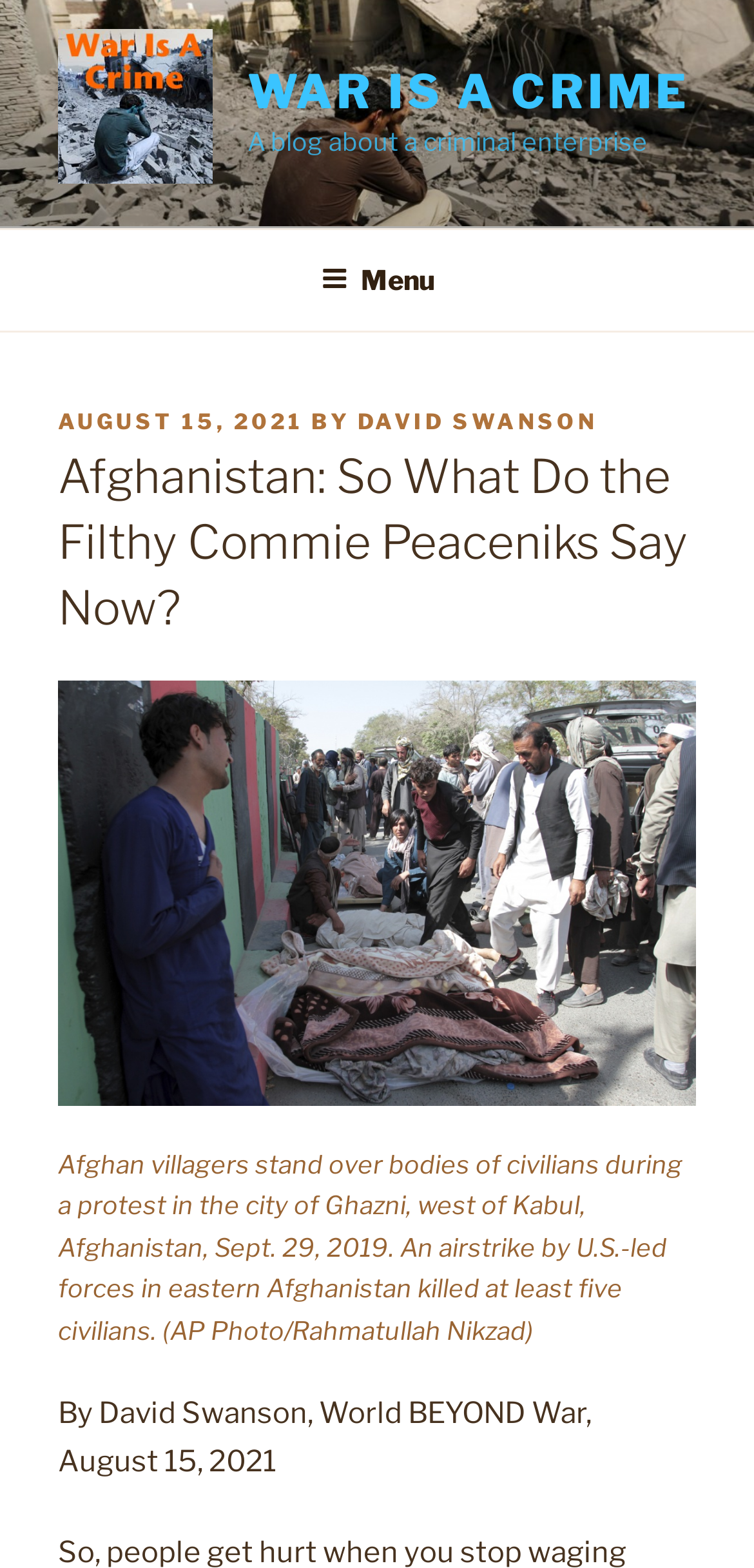Answer the question below with a single word or a brief phrase: 
What is the name of the blog?

War Is A Crime